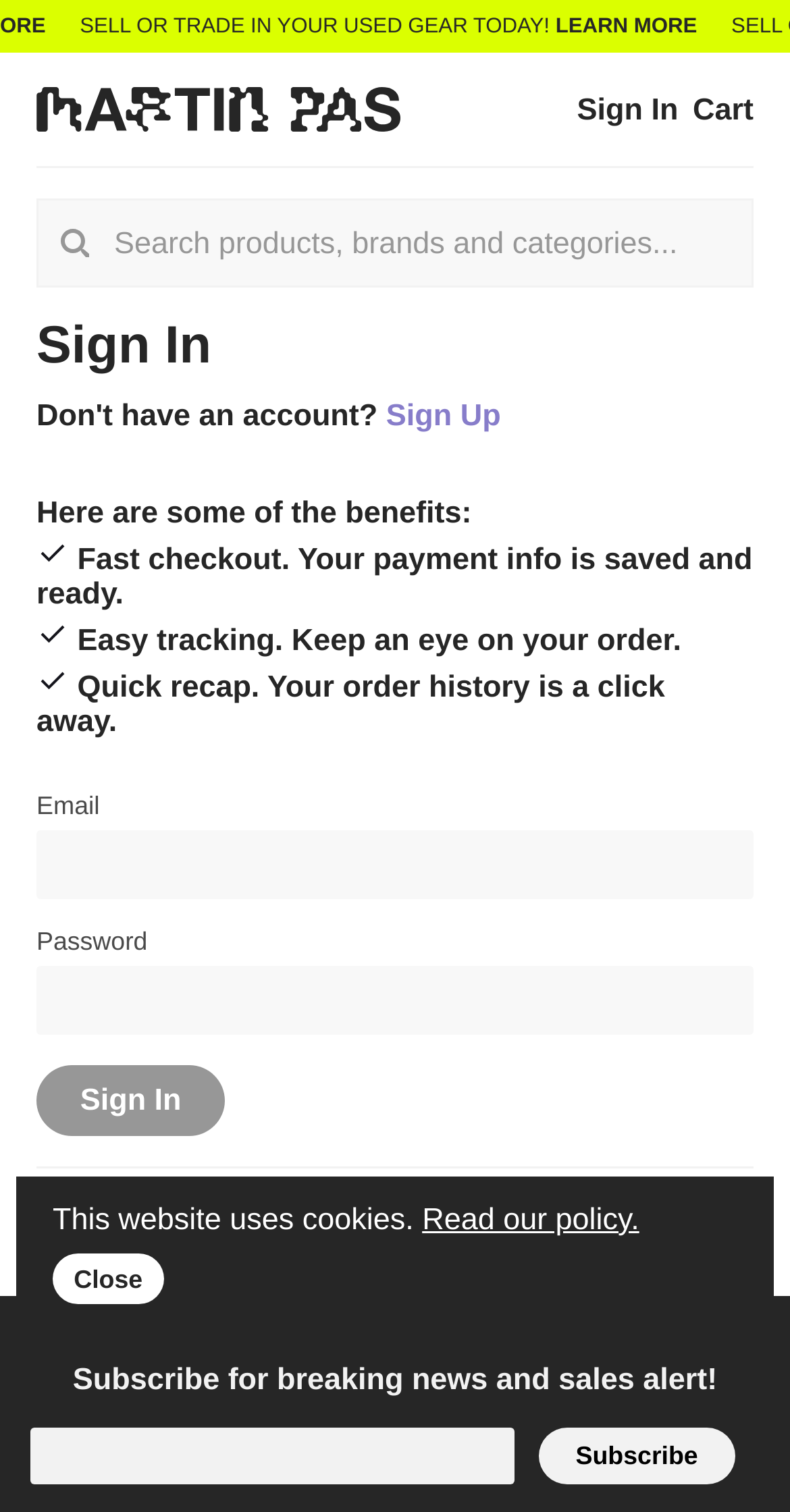What is the name of the online store?
Give a detailed response to the question by analyzing the screenshot.

The name of the online store can be found in the top-left corner of the webpage, where it says 'Martin Pas | Modular and Desktop Synthesizers Shop'.